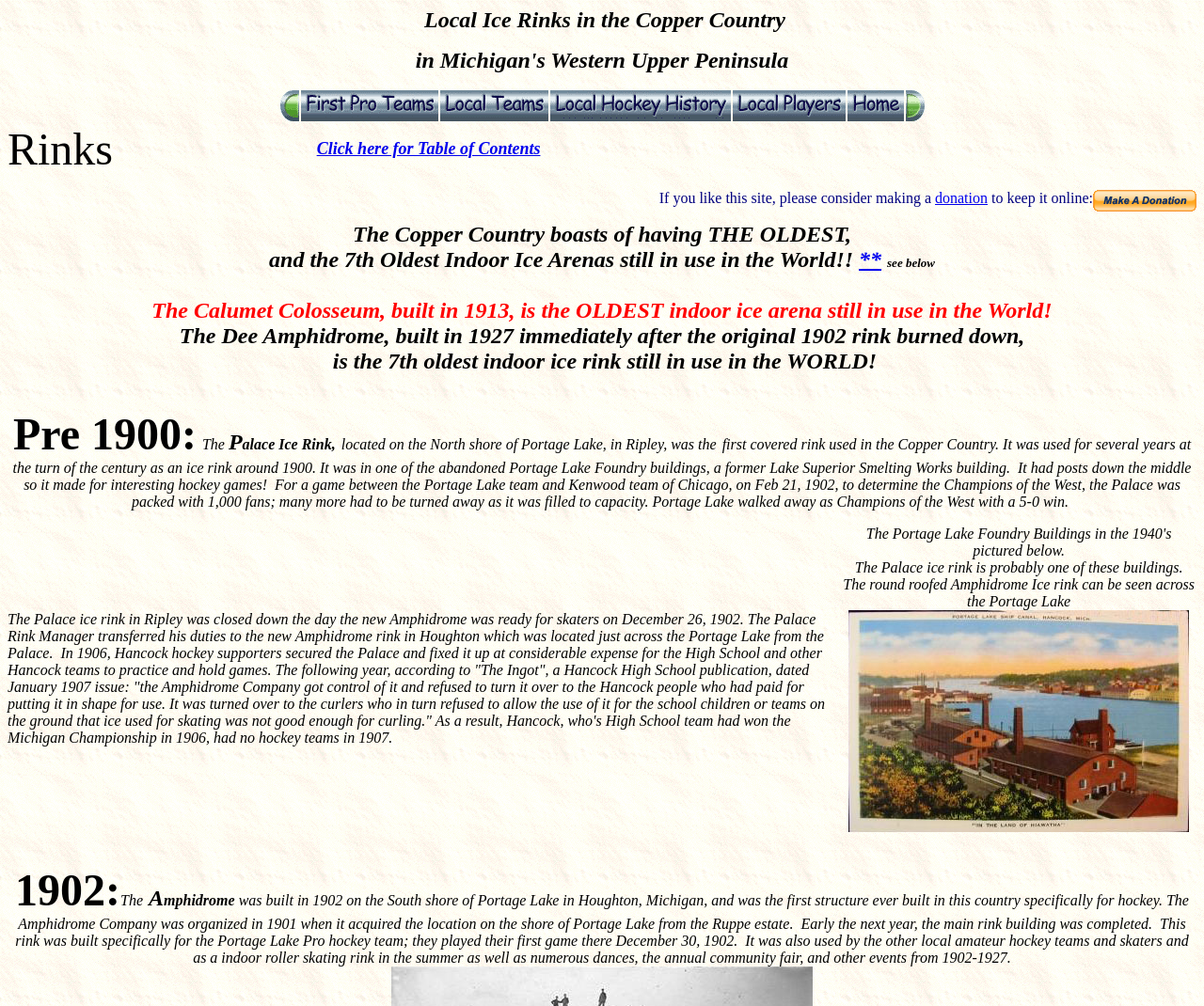Summarize the webpage comprehensively, mentioning all visible components.

The webpage is about ice rinks in the Copper Country, with a focus on their history and significance. At the top, there is a title "Local Ice Rinks in the Copper Country" followed by a table with five columns, each containing a link with an image and a label: "First Pro Teams", "Local Teams", "Local Hockey History", "Local Players", and "Home". 

Below the table, there is a section with two columns. The left column has a heading "Rinks" and the right column has a link "Click here for Table of Contents". 

Further down, there is a button to make payments with PayPal and a request to consider making a donation to keep the site online. 

The main content of the page is a series of paragraphs and images that describe the history of ice rinks in the Copper Country. The text explains that the Copper Country has the oldest and 7th oldest indoor ice arenas still in use in the world. There are specific sections about the Calumet Colosseum, built in 1913, and the Dee Amphidrome, built in 1927. 

The page also discusses the history of ice rinks before 1900, including the Palace Ice Rink, which was the first covered rink used in the Copper Country. There is a detailed account of the Palace Ice Rink's history, including its closure and reopening, and its eventual takeover by the Amphidrome Company. 

The page also includes an image of the Portage Lake Foundry Buildings in the 1940s, with the Palace ice rink likely being one of the buildings. Additionally, there is a section about the Amphidrome, which was built in 1902 and was the first structure specifically built for hockey in the United States.